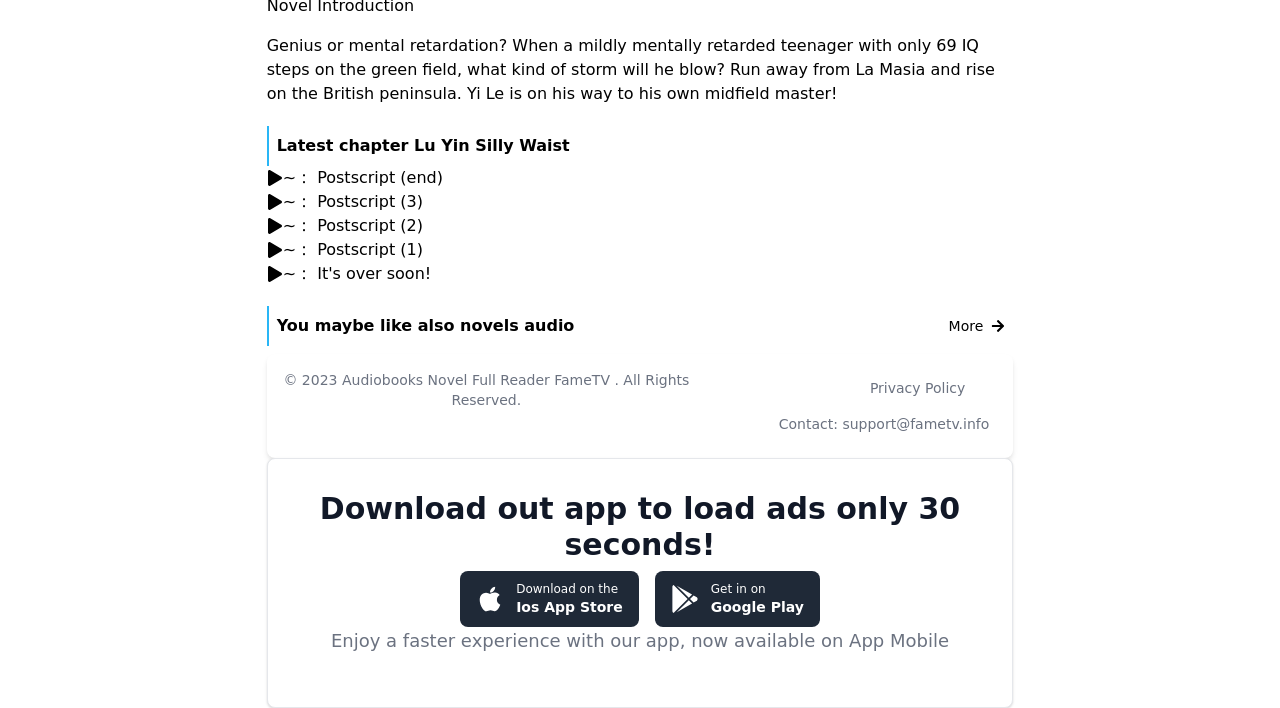Please find the bounding box for the UI element described by: "More".

[0.741, 0.444, 0.792, 0.477]